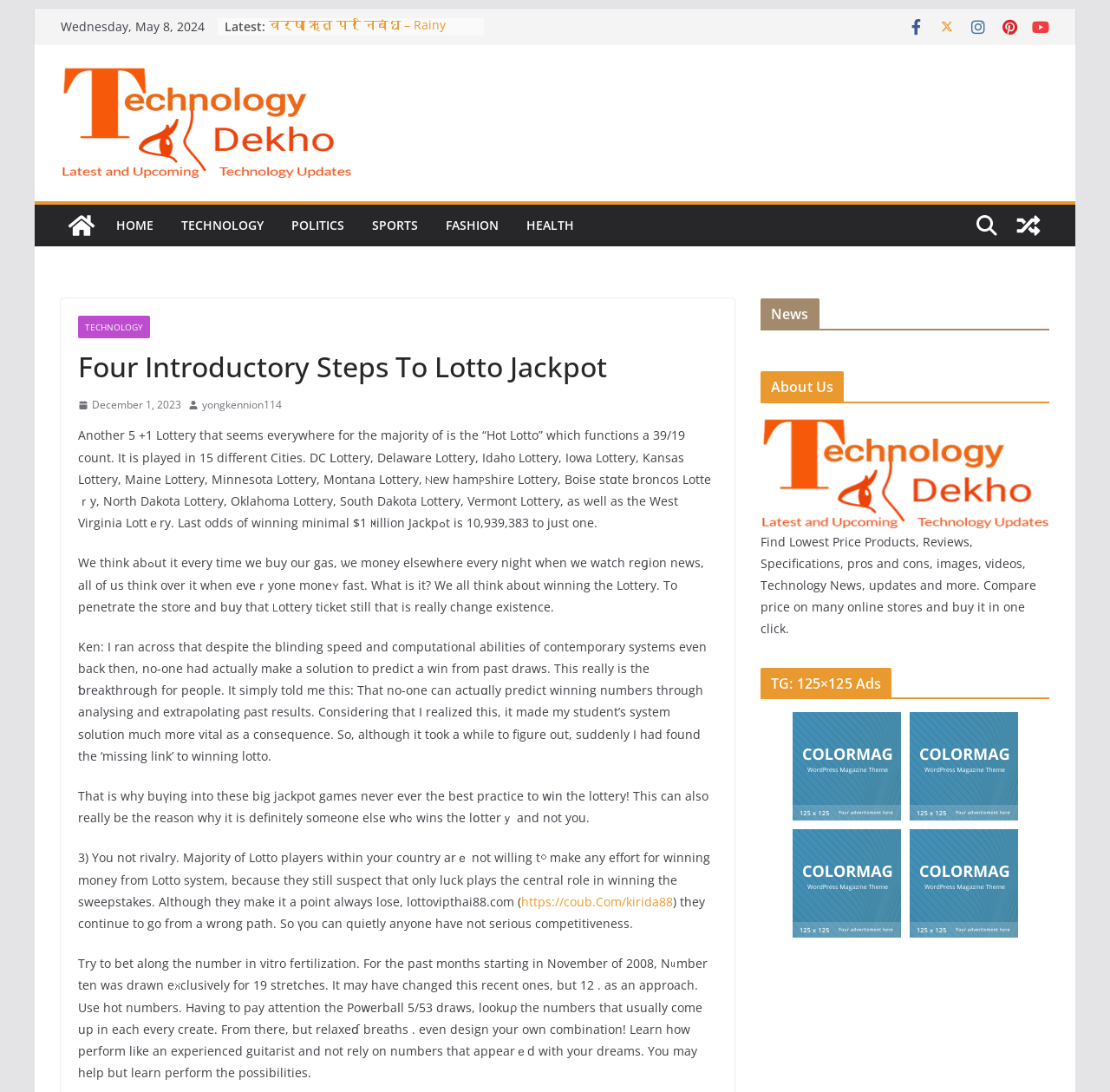Locate the bounding box coordinates of the clickable area to execute the instruction: "Read the article about 'Four Introductory Steps To Lotto Jackpot'". Provide the coordinates as four float numbers between 0 and 1, represented as [left, top, right, bottom].

[0.07, 0.319, 0.646, 0.352]